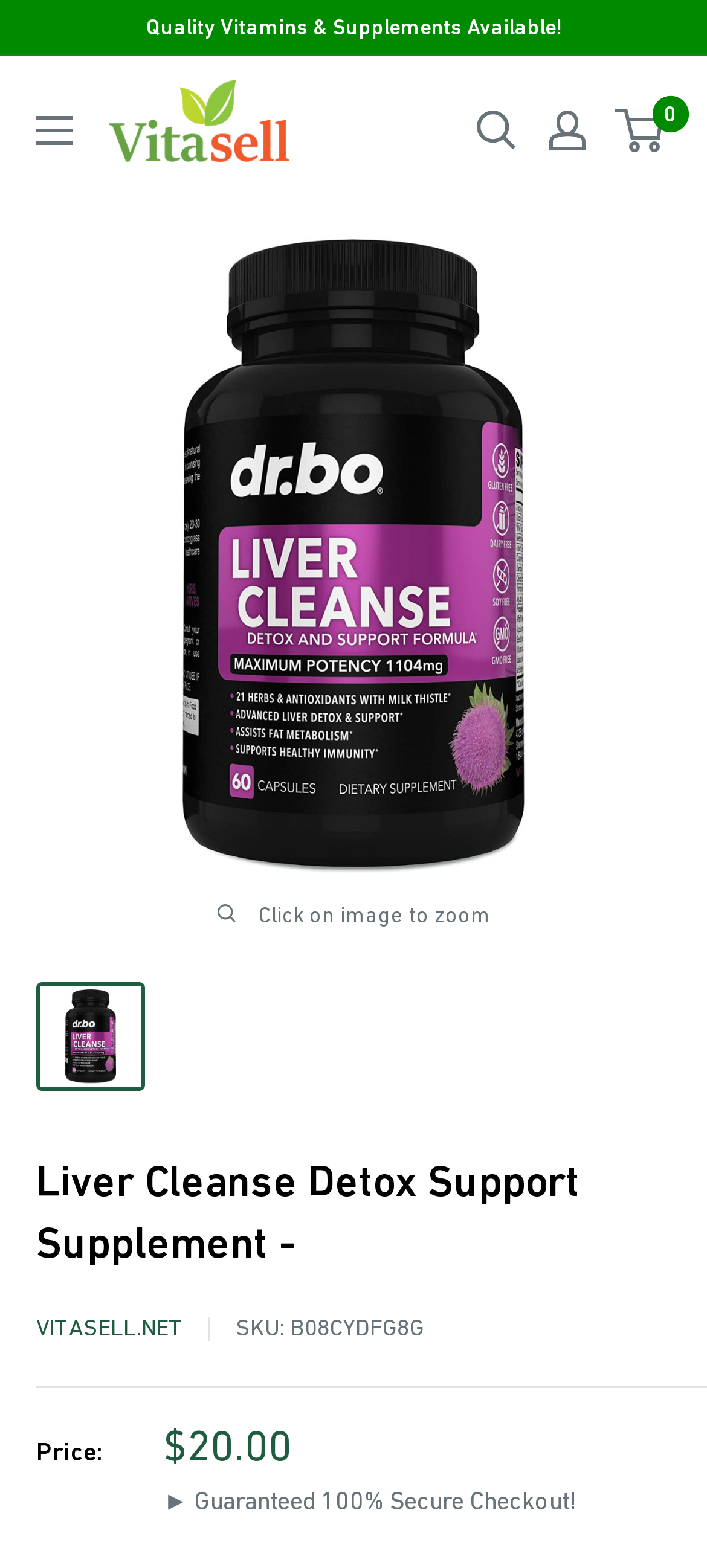Analyze and describe the webpage in a detailed narrative.

The webpage is about a health supplement product, specifically a liver cleanse detox support supplement. At the top, there is a header section with a button to open a menu, a link to the website "Vitasell.net" accompanied by a small logo image, a search link, a link to "My account", and a link to a mini-cart with a "0" indicator.

Below the header section, there is a large image of the product, which can be zoomed in by clicking on it. To the right of the image, there is a link to the product with a smaller image of the product. Above the product image, there is a heading with the product name.

Further down, there is a section with product details, including a SKU label and a product code "B08CYDFG8G". Below this section, there is a horizontal separator line, followed by a table with a single row containing two cells. The first cell has a "Price:" label, and the second cell displays the sale price of $20.00 with a "Guaranteed 100% Secure Checkout!" message.

Overall, the webpage is focused on showcasing the product and providing essential details, with a clean and organized layout.